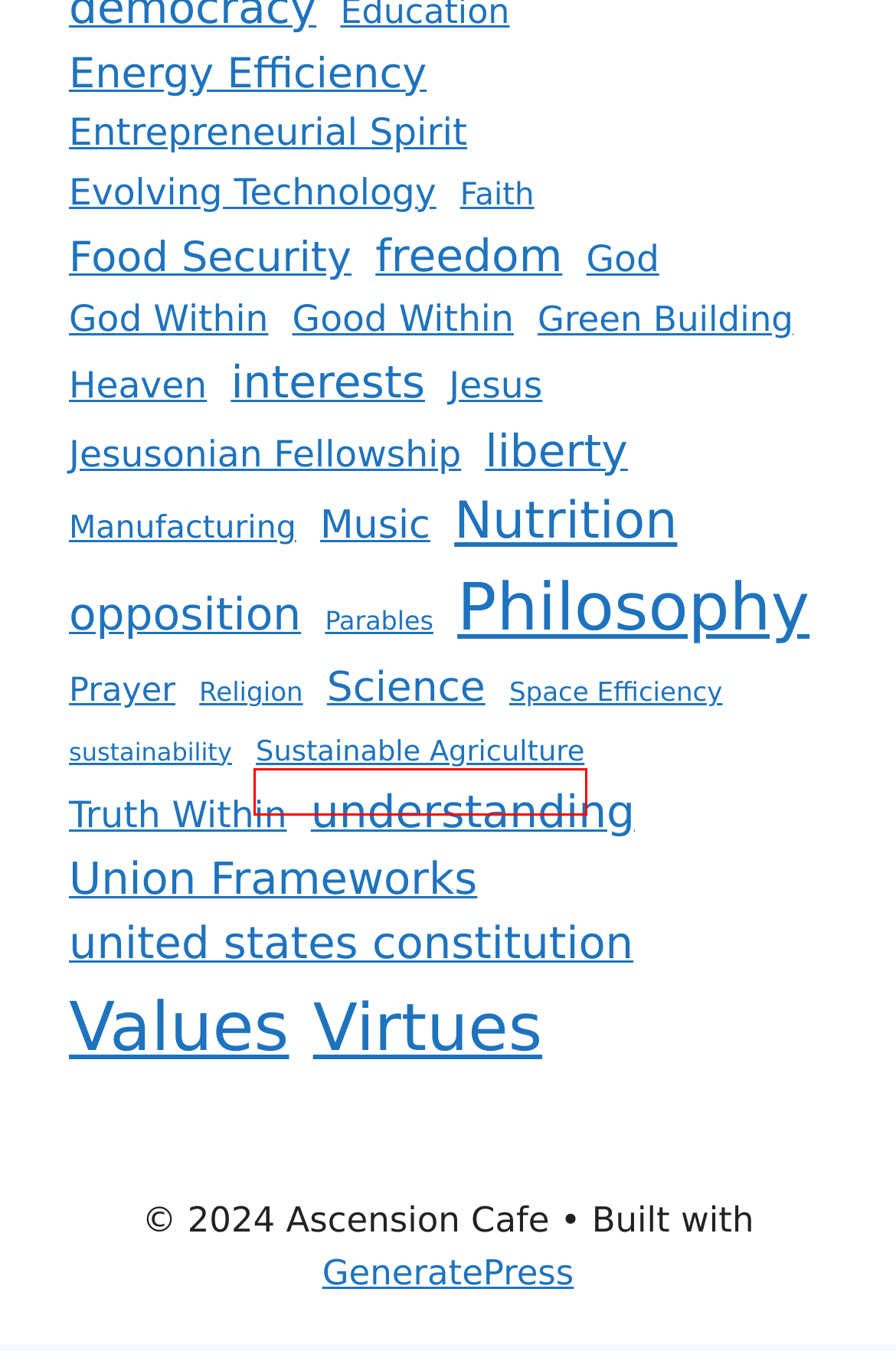Given a screenshot of a webpage with a red bounding box around a UI element, please identify the most appropriate webpage description that matches the new webpage after you click on the element. Here are the candidates:
A. Jesusonian Fellowship - Ascension Cafe
B. sustainability - Ascension Cafe
C. Good Within - Ascension Cafe
D. Truth Within - Ascension Cafe
E. Manufacturing - Ascension Cafe
F. God - Ascension Cafe
G. Entrepreneurial Spirit - Ascension Cafe
H. Sustainable Agriculture - Ascension Cafe

H